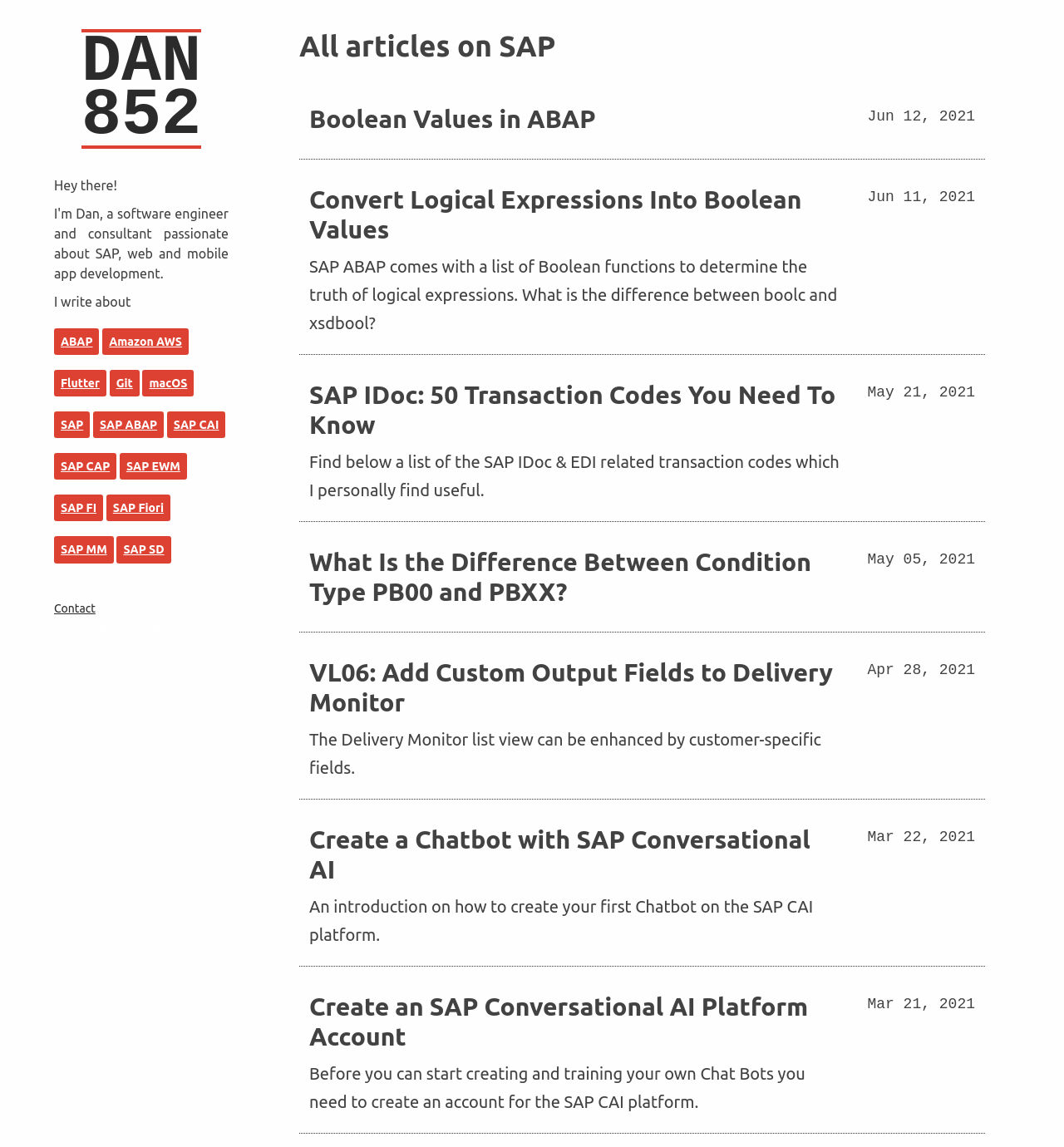Locate the bounding box coordinates of the item that should be clicked to fulfill the instruction: "Check the difference between Condition Type PB00 and PBXX".

[0.291, 0.47, 0.791, 0.536]